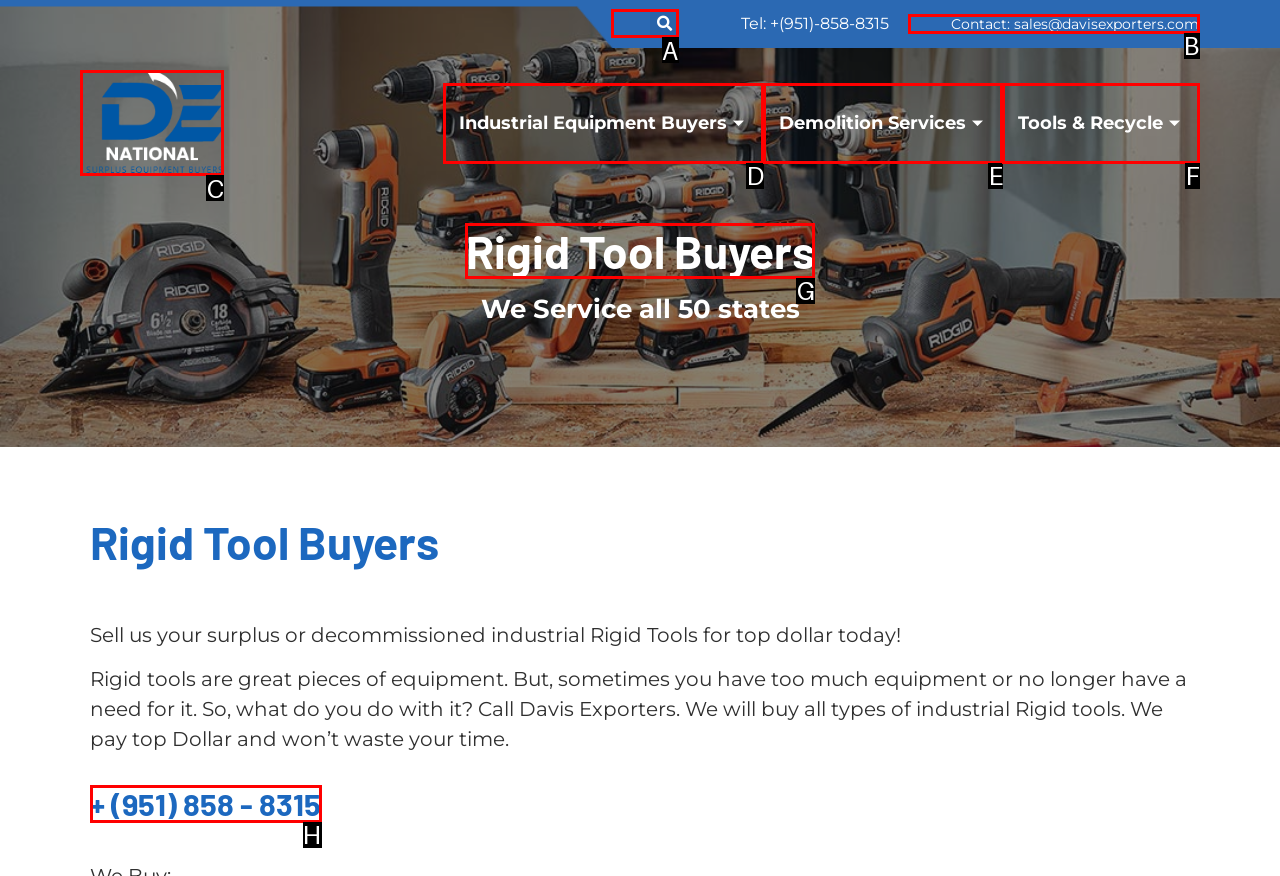Select the right option to accomplish this task: Search for something. Reply with the letter corresponding to the correct UI element.

A